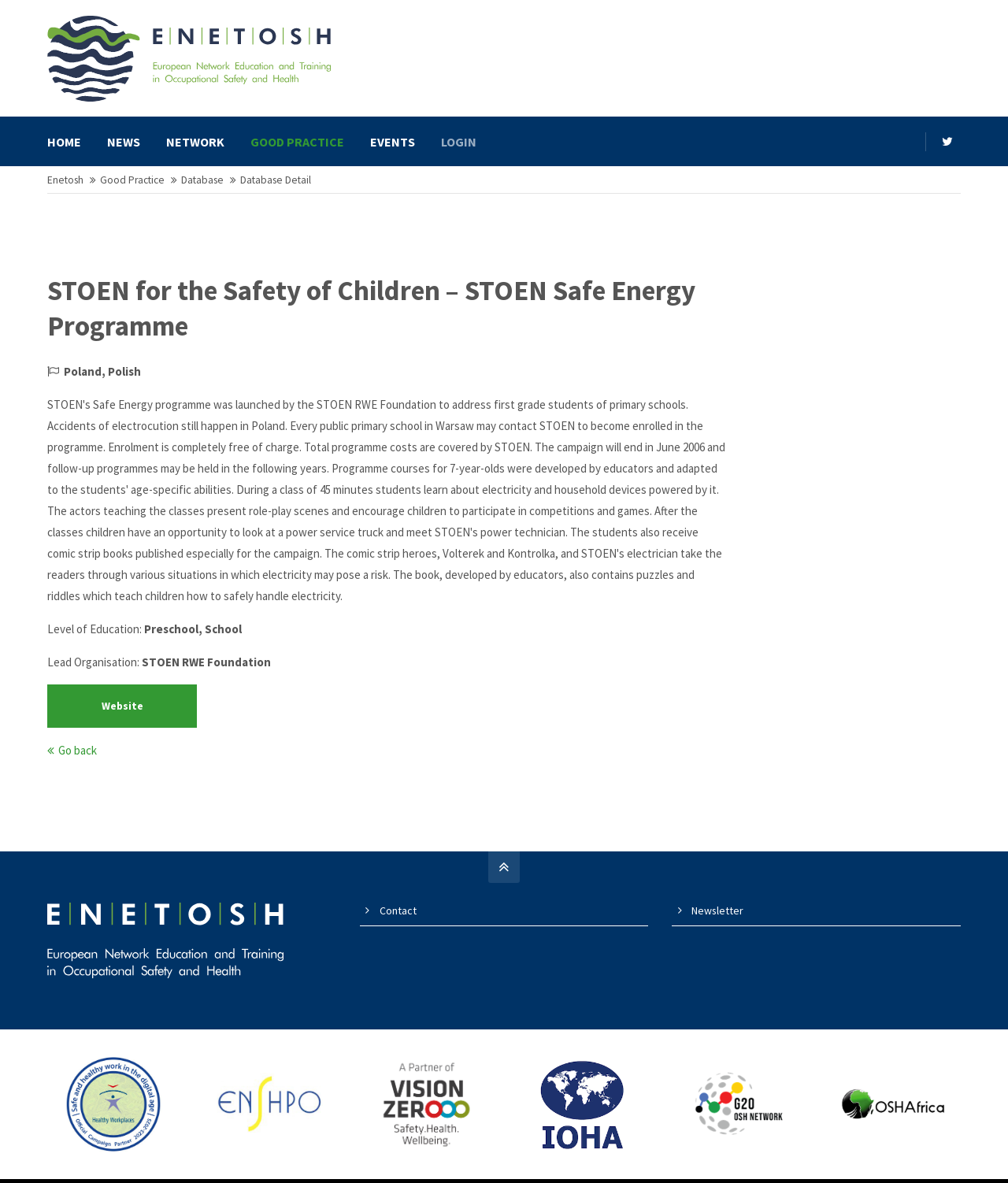Extract the bounding box coordinates for the described element: "title="Top"". The coordinates should be represented as four float numbers between 0 and 1: [left, top, right, bottom].

[0.953, 0.849, 0.988, 0.879]